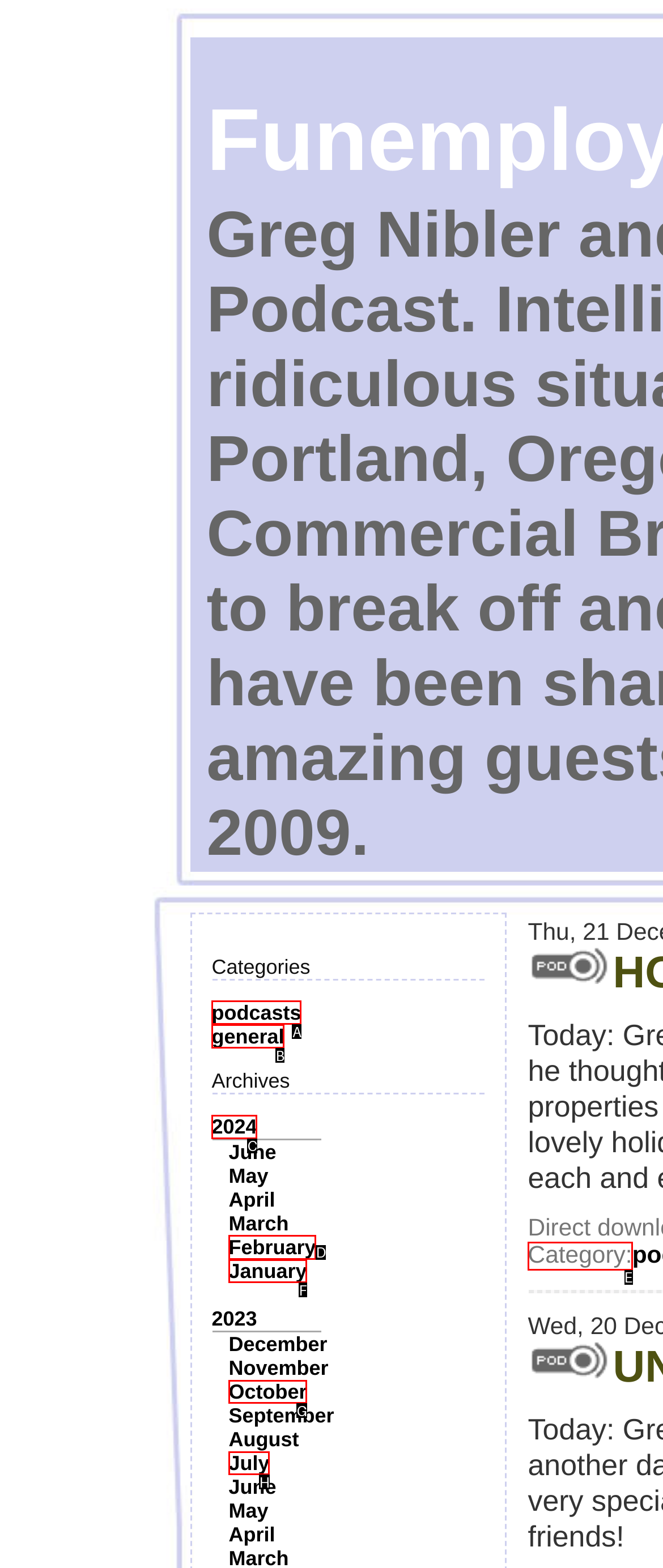Find the correct option to complete this instruction: check Category. Reply with the corresponding letter.

E